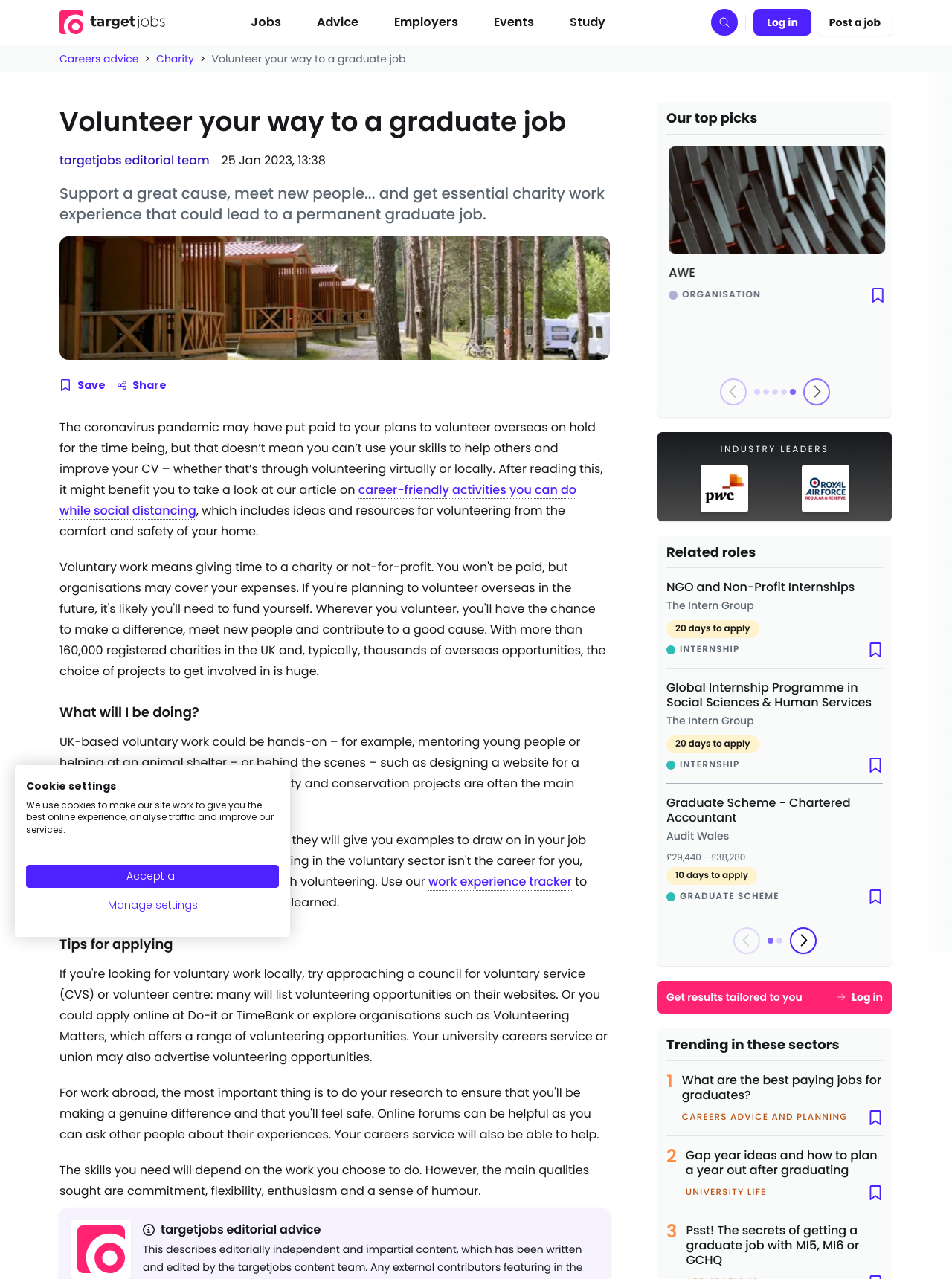Determine the bounding box coordinates of the clickable region to carry out the instruction: "Read the article on career-friendly activities".

[0.062, 0.376, 0.605, 0.406]